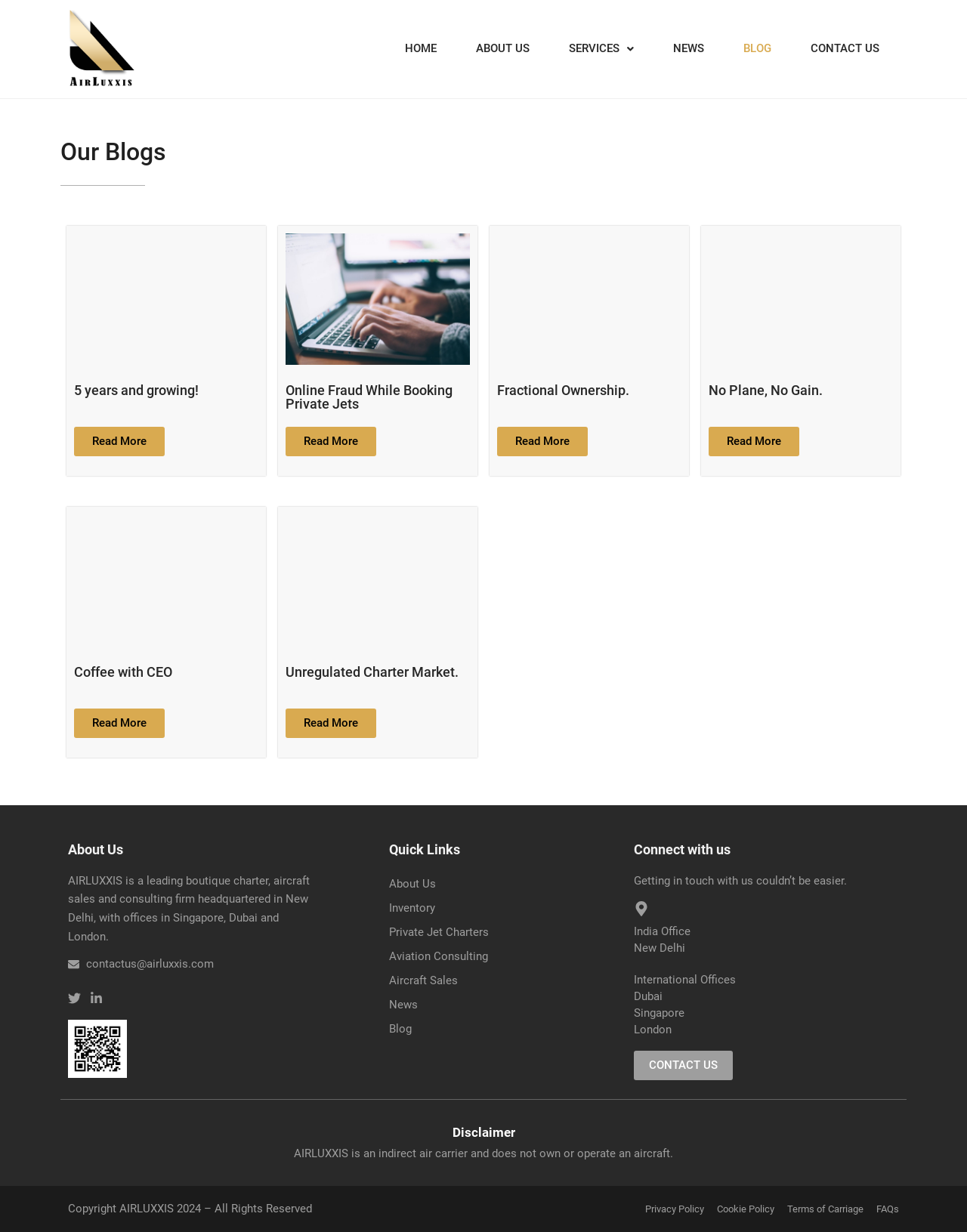What is the name of the company?
Please give a detailed and thorough answer to the question, covering all relevant points.

The company name can be found in the 'About Us' section, where it is mentioned as 'AIRLUXXIS is a leading boutique charter, aircraft sales and consulting firm headquartered in New Delhi, with offices in Singapore, Dubai and London.'